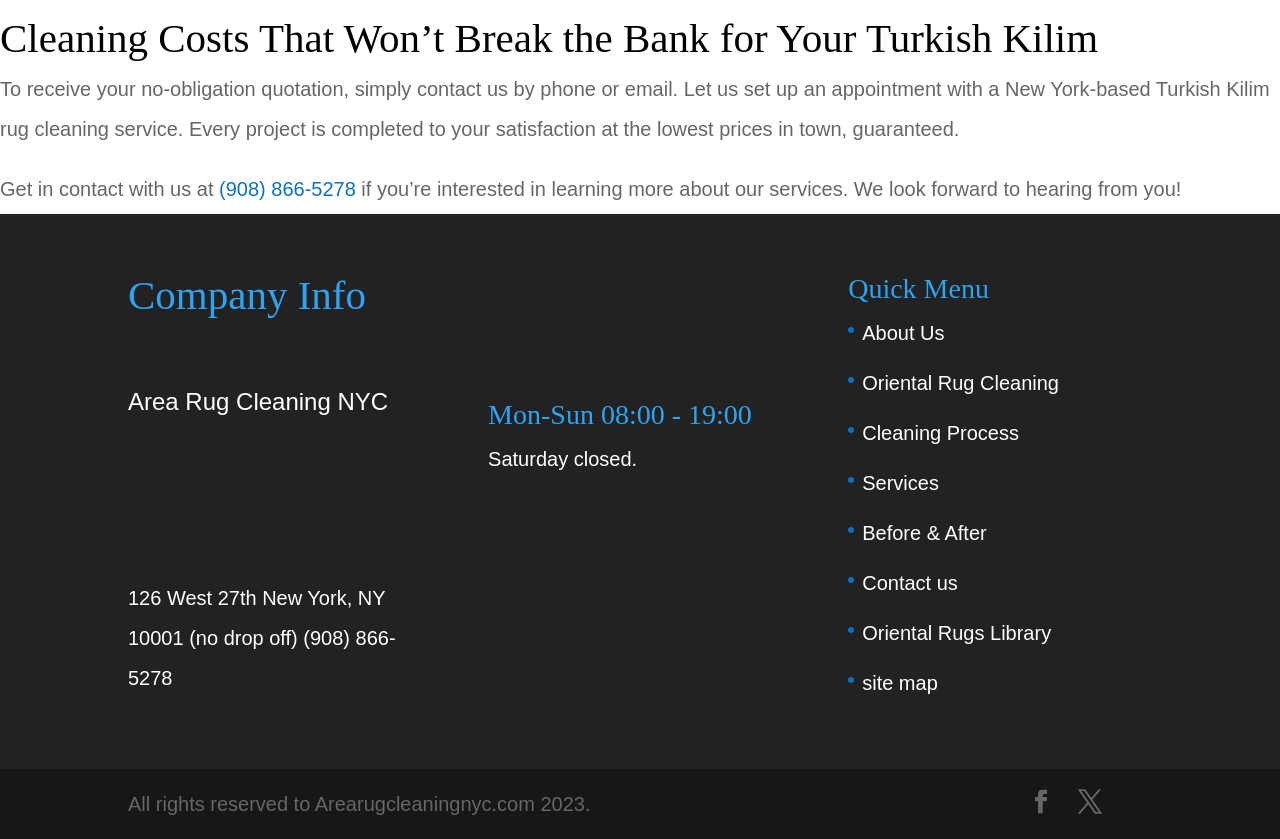Specify the bounding box coordinates of the region I need to click to perform the following instruction: "Contact us". The coordinates must be four float numbers in the range of 0 to 1, i.e., [left, top, right, bottom].

[0.674, 0.682, 0.748, 0.708]